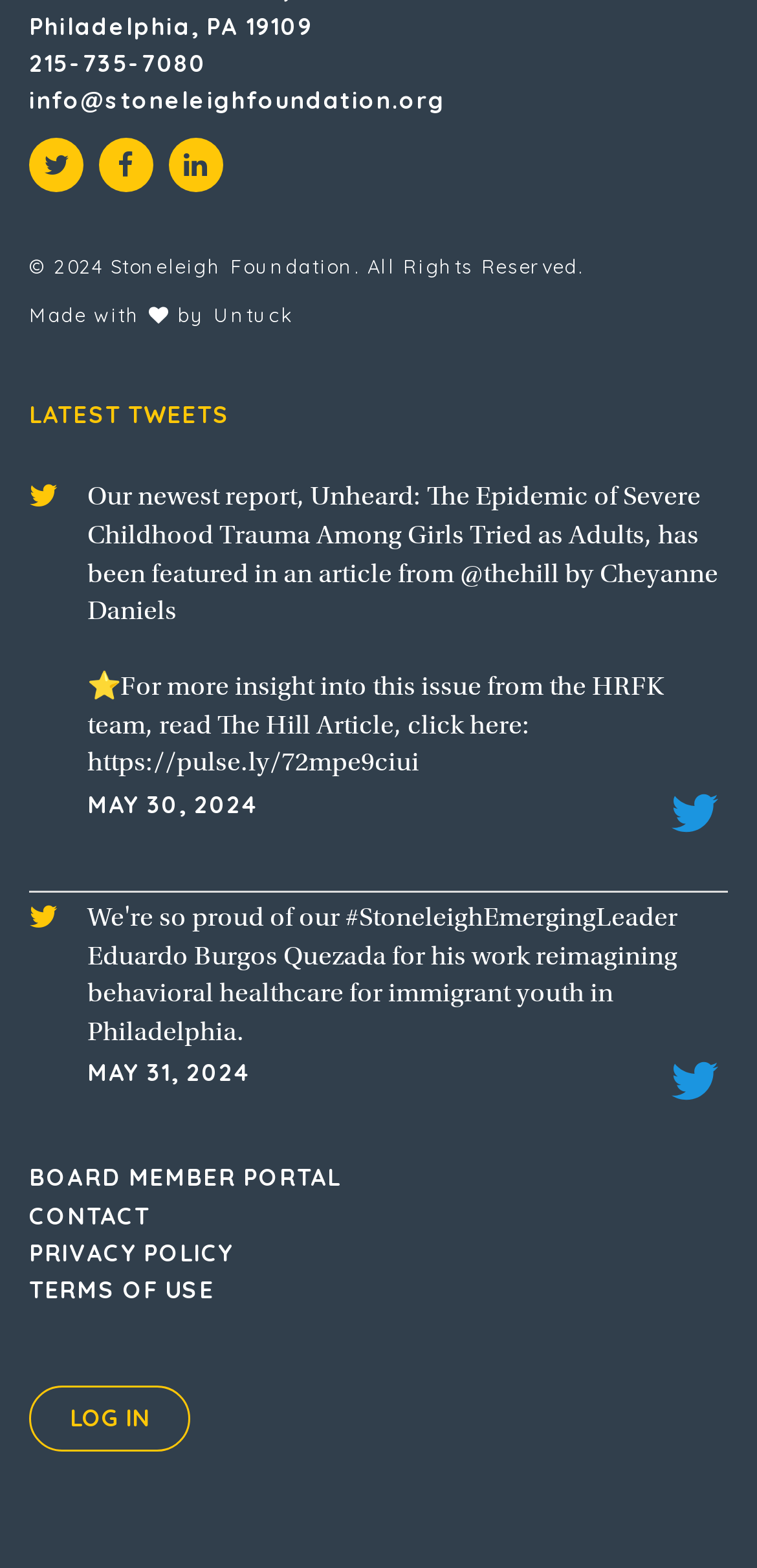What is the purpose of the 'BOARD MEMBER PORTAL' link?
Provide a short answer using one word or a brief phrase based on the image.

For board members